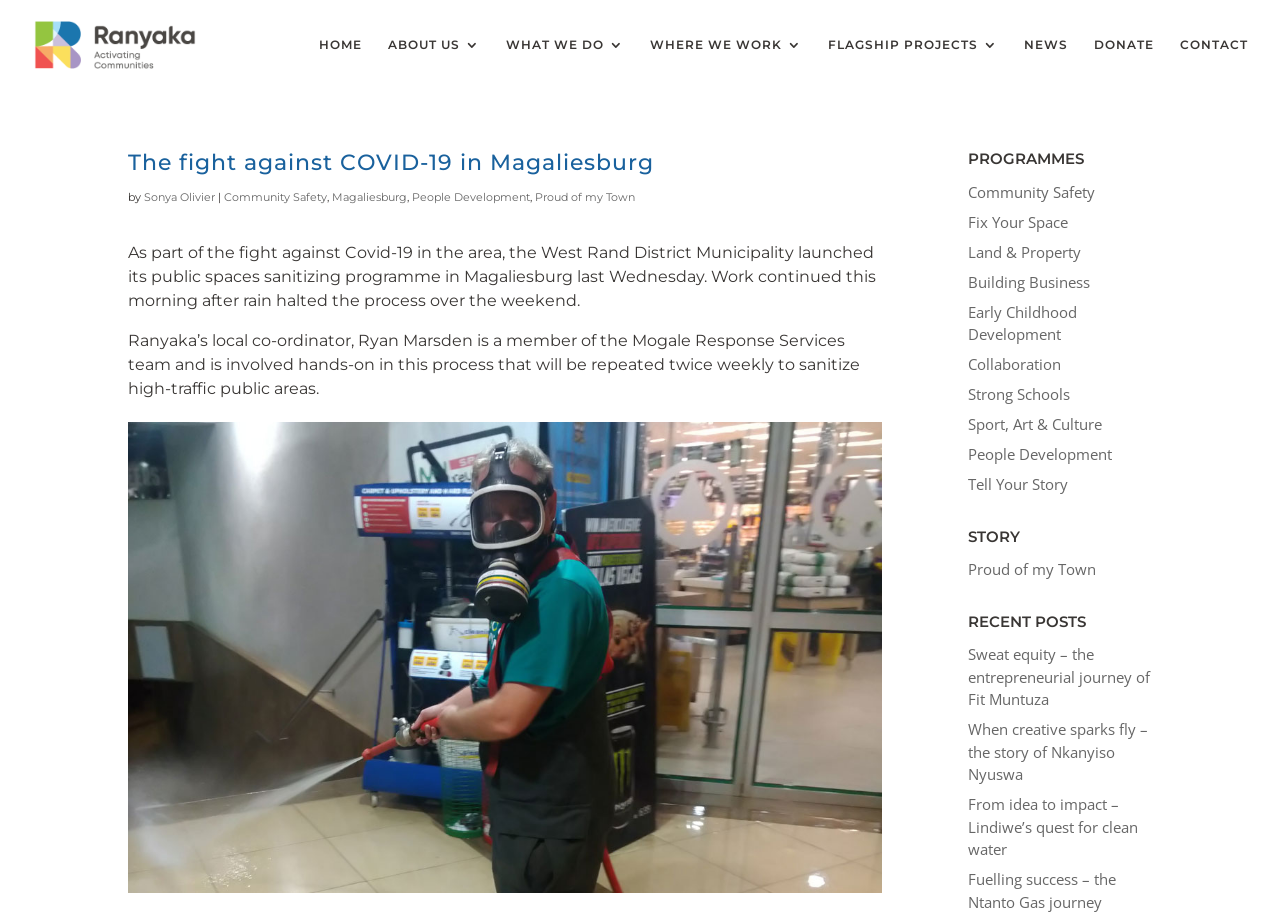Locate the bounding box coordinates of the element that needs to be clicked to carry out the instruction: "Read the story about COVID-19 in Magaliesburg". The coordinates should be given as four float numbers ranging from 0 to 1, i.e., [left, top, right, bottom].

[0.1, 0.162, 0.689, 0.207]